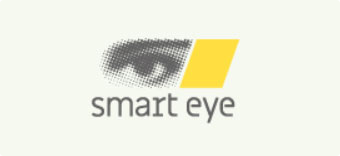Provide a comprehensive description of the image.

The image features the logo of Smart Eye, a leading company specializing in eye-tracking technology. The design incorporates a stylized eye motif in gray tones, complemented by a striking yellow element, symbolizing innovation and forward-thinking. Smart Eye aims to bridge the gap between humans and machines, focusing on creating sustainable solutions through its advanced technology. The logo is an integral part of the branding for the DDI2018 conference, where Smart Eye is recognized as a Gold Sponsor, showcasing their commitment to pioneering research and development in the automotive industry.